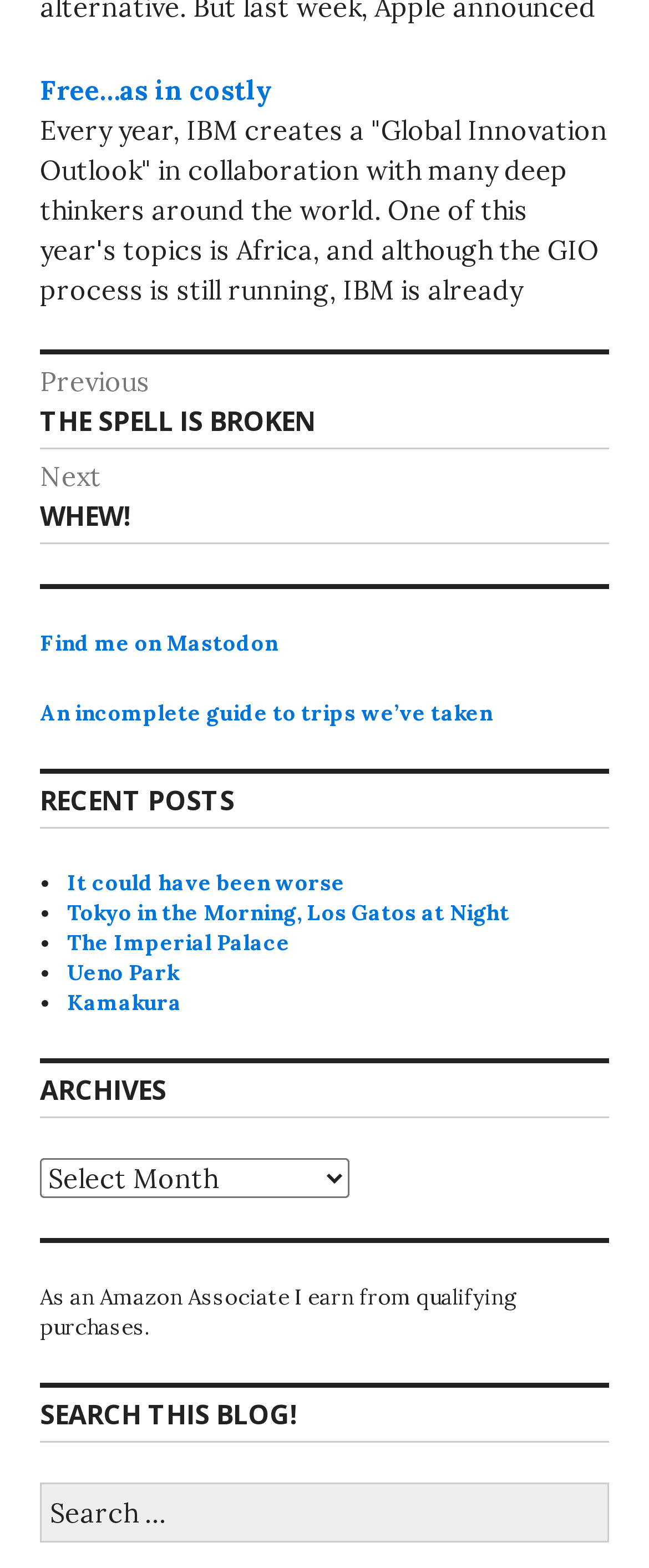Locate the bounding box coordinates of the area that needs to be clicked to fulfill the following instruction: "Click on the 'Find me on Mastodon' link". The coordinates should be in the format of four float numbers between 0 and 1, namely [left, top, right, bottom].

[0.062, 0.401, 0.428, 0.419]